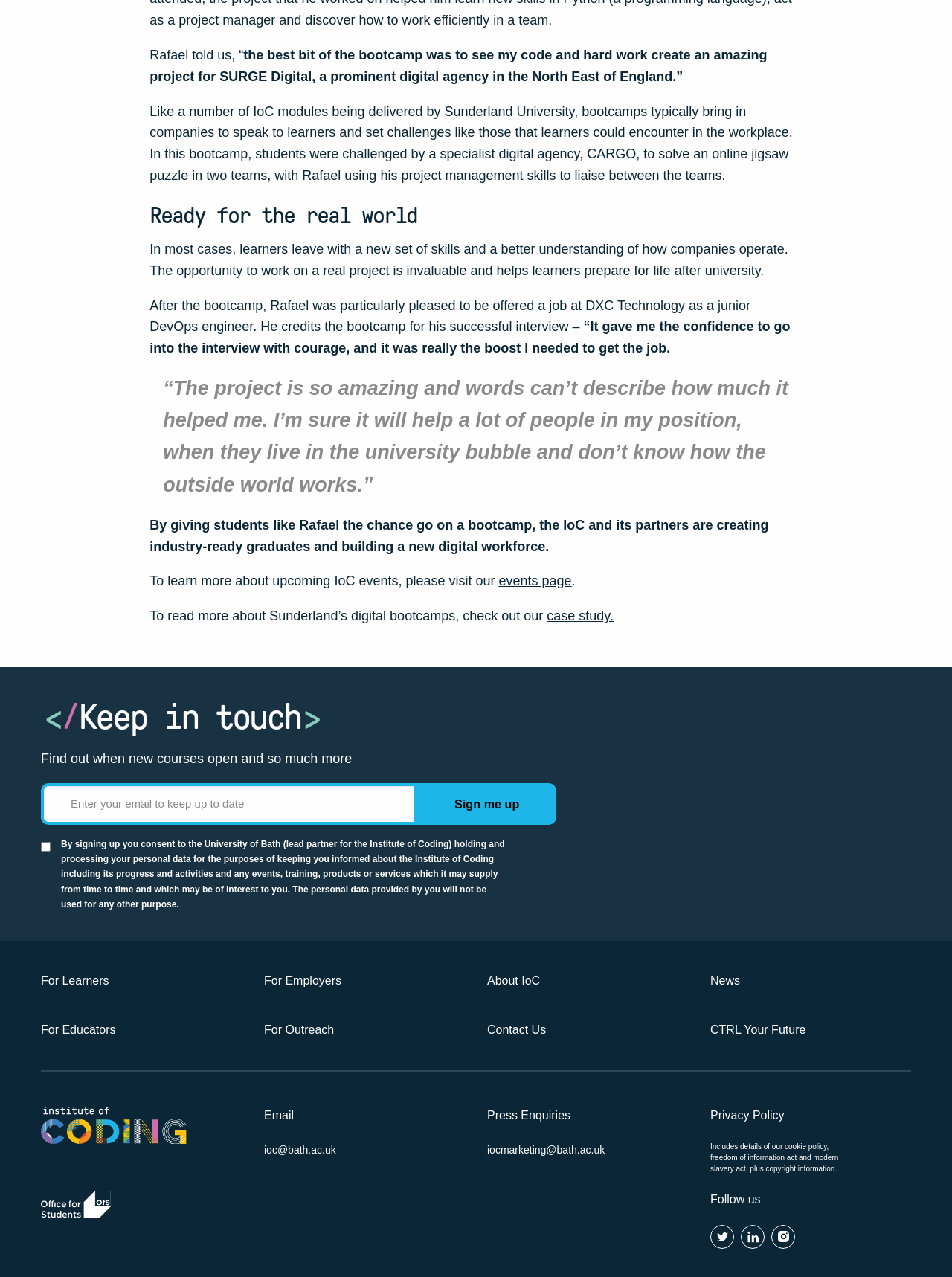Please locate the bounding box coordinates of the element that should be clicked to complete the given instruction: "Follow the Institute of Coding on social media".

[0.746, 0.959, 0.771, 0.978]